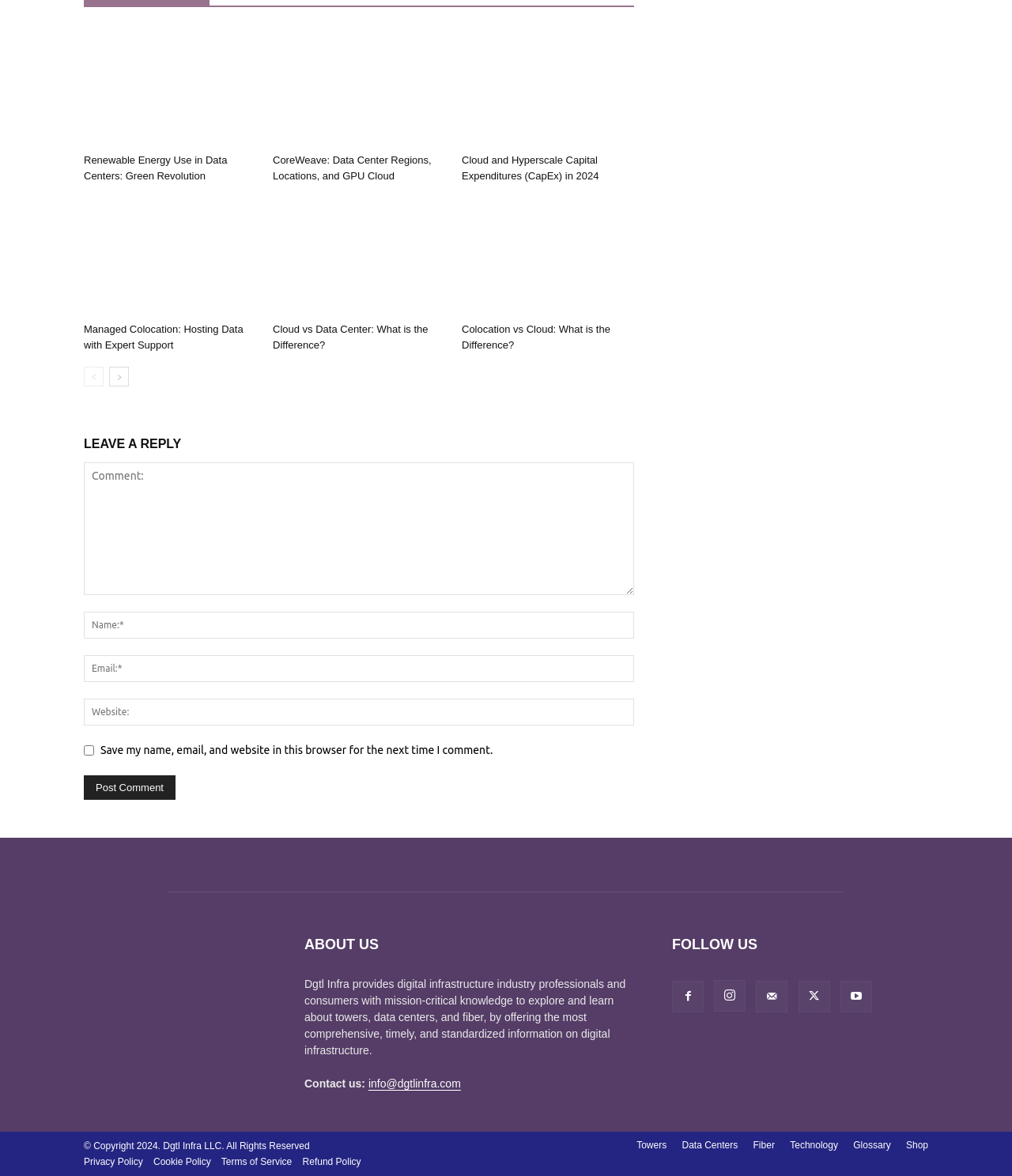What social media platforms are linked on the webpage? Refer to the image and provide a one-word or short phrase answer.

Multiple platforms